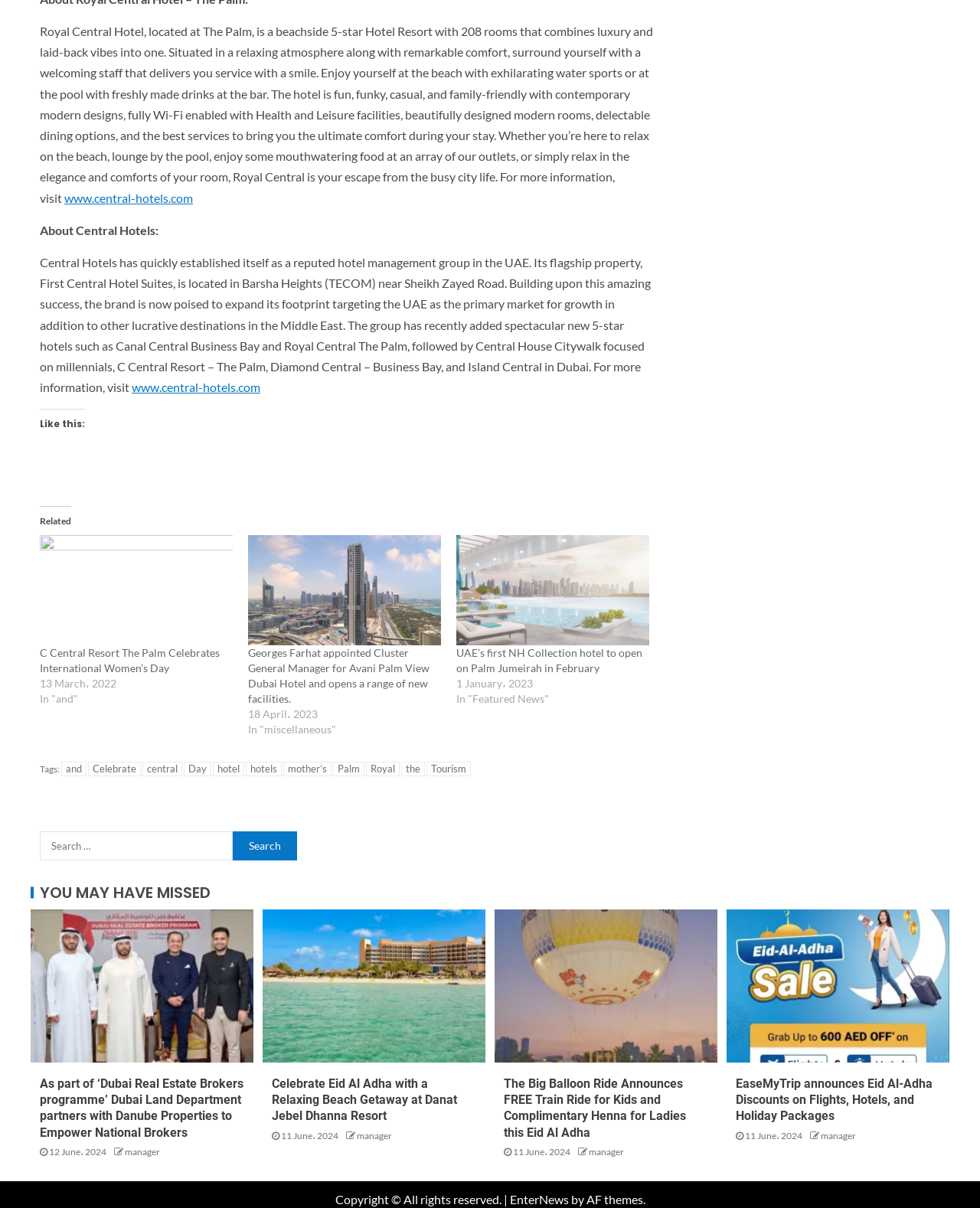Give a one-word or one-phrase response to the question:
What is the primary market for growth of Central Hotels?

UAE